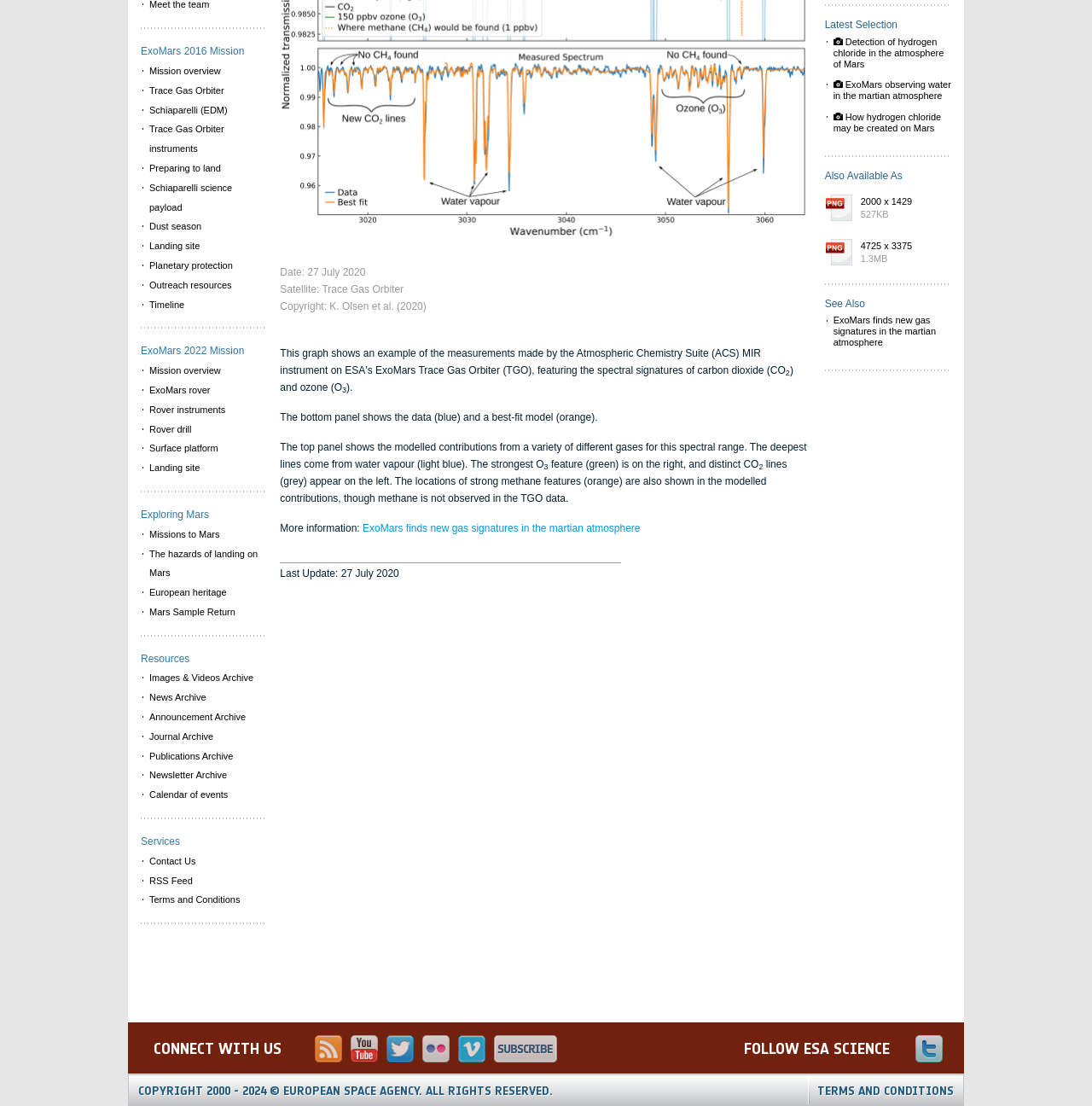Please determine the bounding box coordinates for the UI element described here. Use the format (top-left x, top-left y, bottom-right x, bottom-right y) with values bounded between 0 and 1: Terms and Conditions

[0.129, 0.805, 0.242, 0.823]